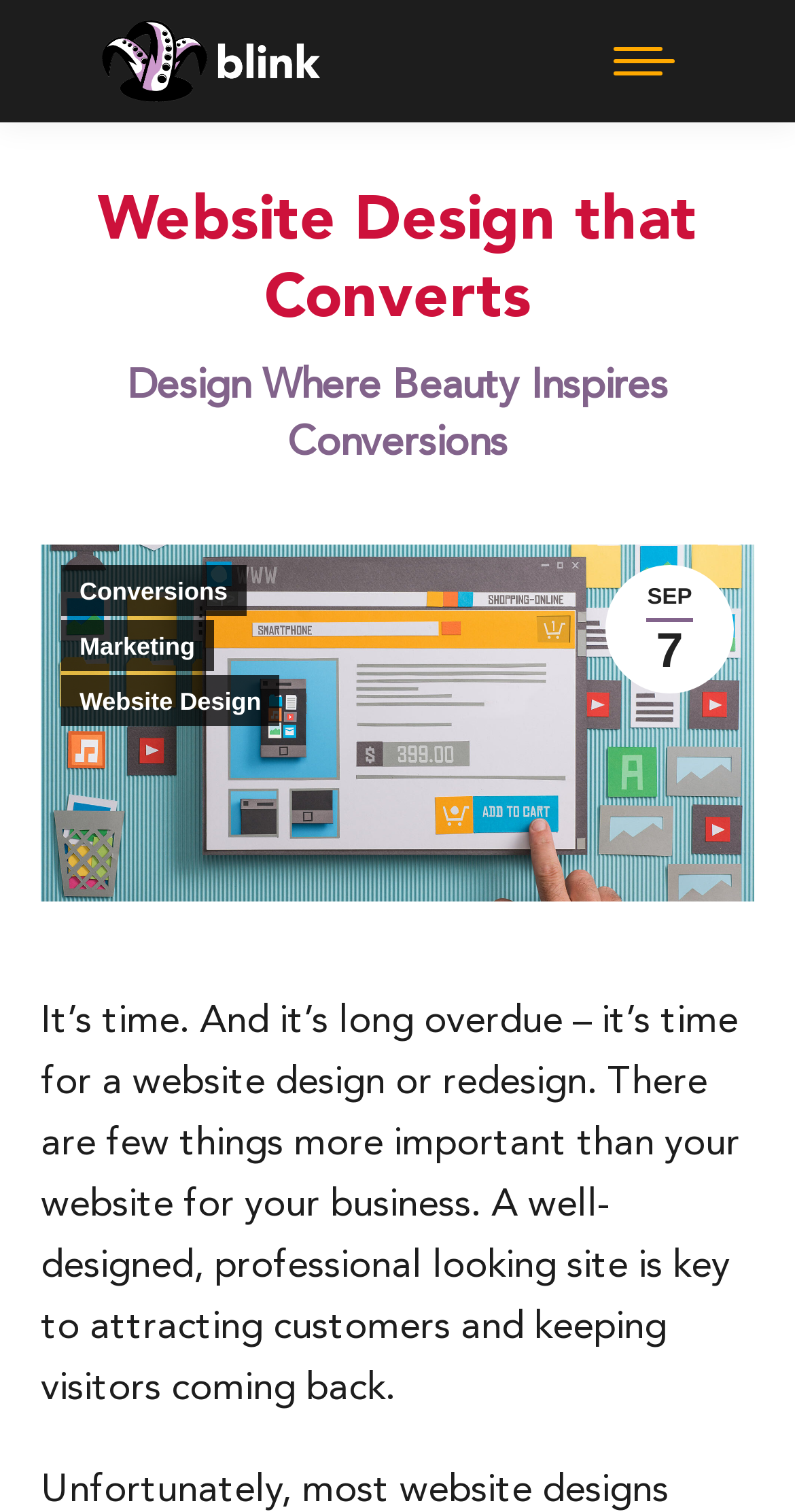Could you determine the bounding box coordinates of the clickable element to complete the instruction: "Go to the Website Design that Converts page"? Provide the coordinates as four float numbers between 0 and 1, i.e., [left, top, right, bottom].

[0.051, 0.121, 0.949, 0.224]